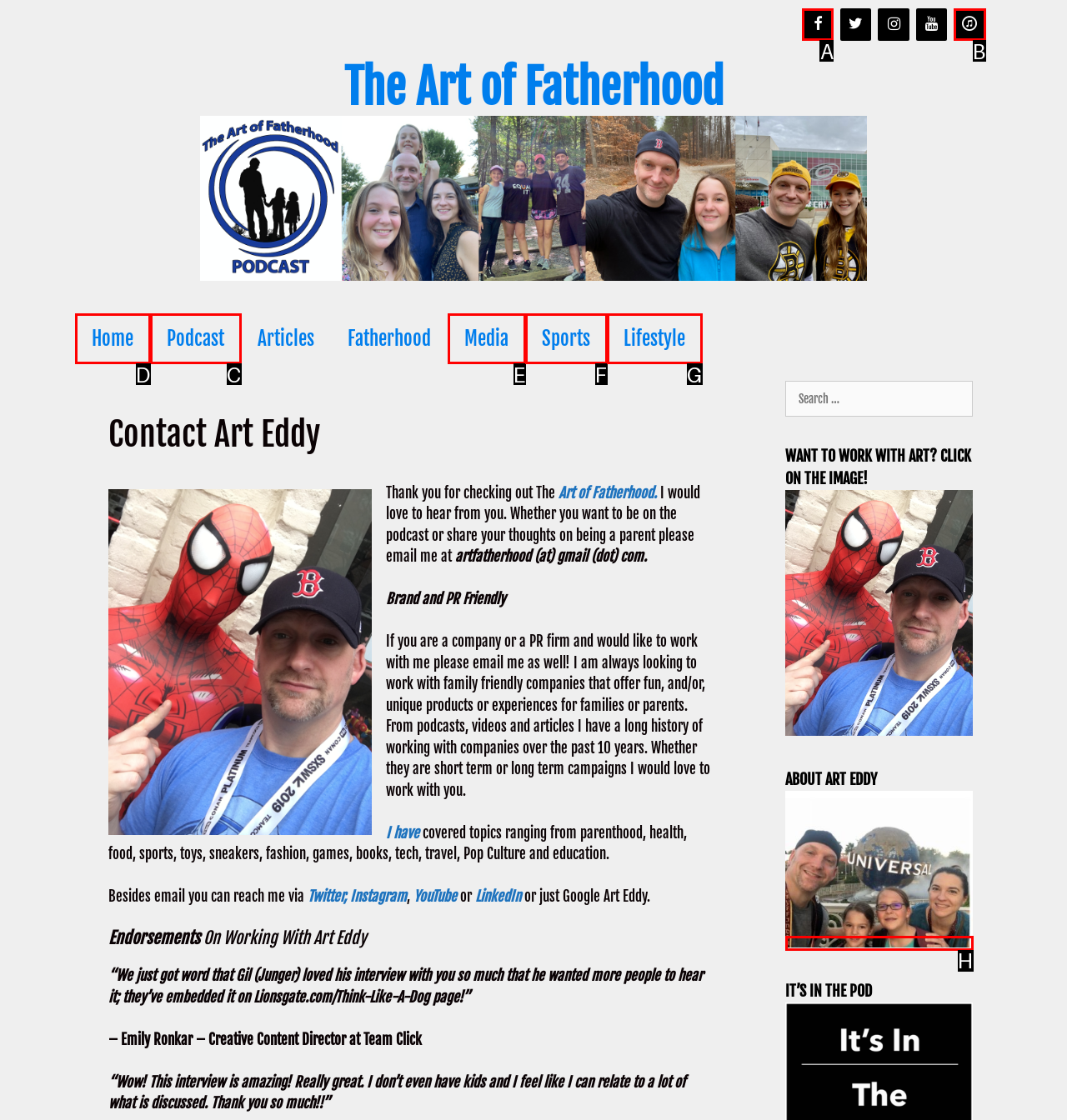Identify the appropriate lettered option to execute the following task: Click on the 'Cric News' link
Respond with the letter of the selected choice.

None